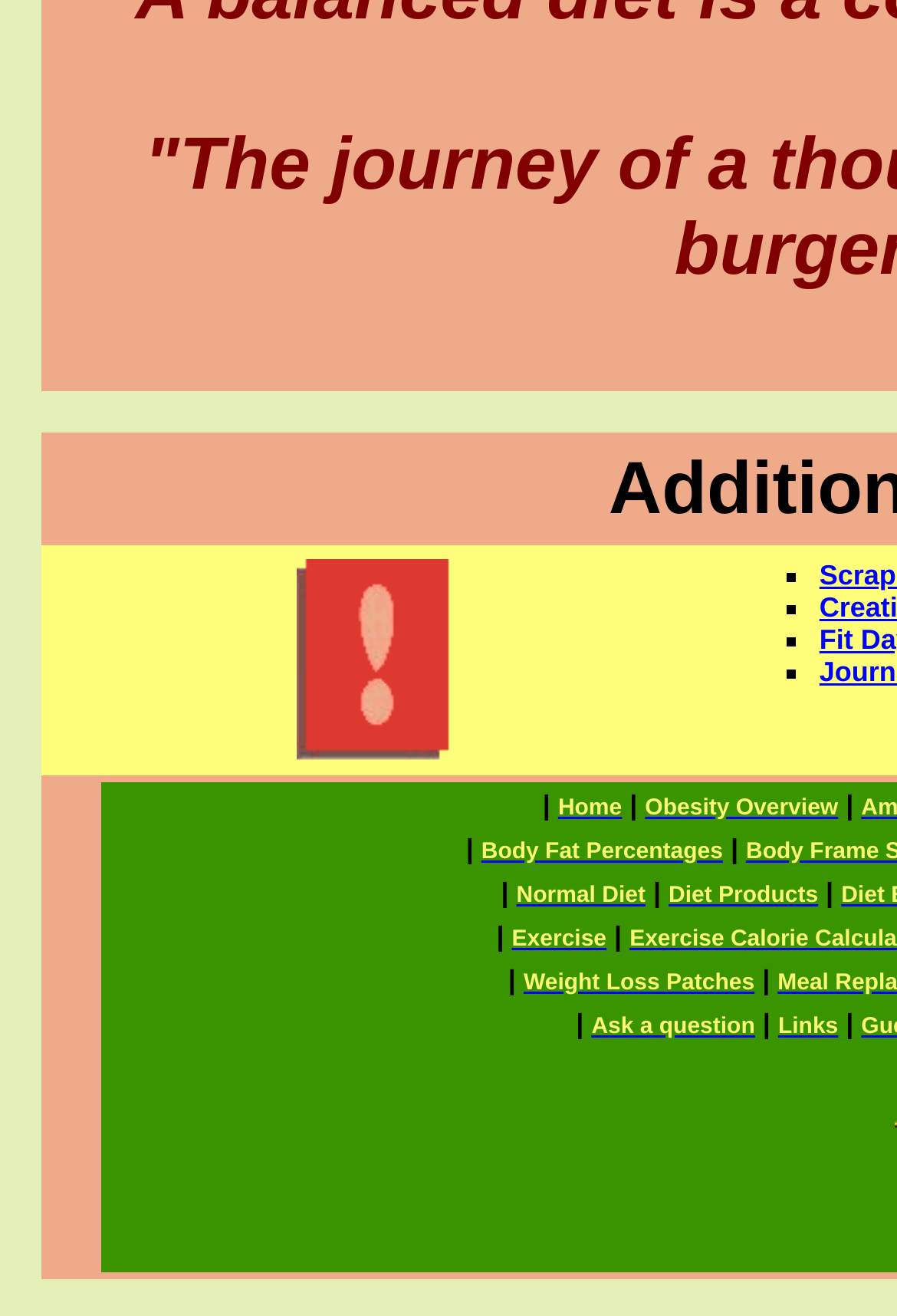Where is the image located?
Use the screenshot to answer the question with a single word or phrase.

top-left